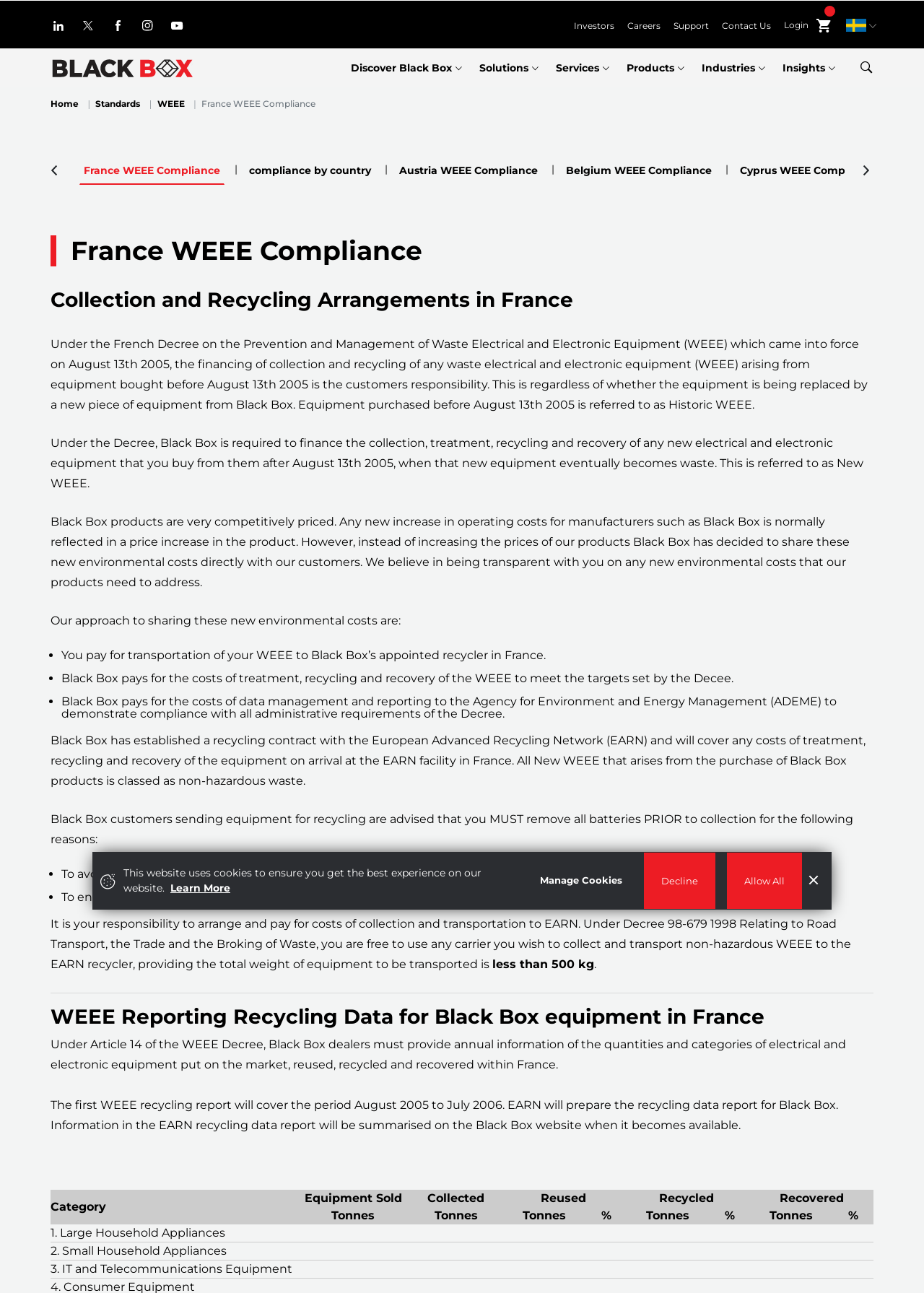Find the bounding box coordinates of the element to click in order to complete this instruction: "Click on the 'Discover Black Box' link". The bounding box coordinates must be four float numbers between 0 and 1, denoted as [left, top, right, bottom].

[0.37, 0.039, 0.509, 0.066]